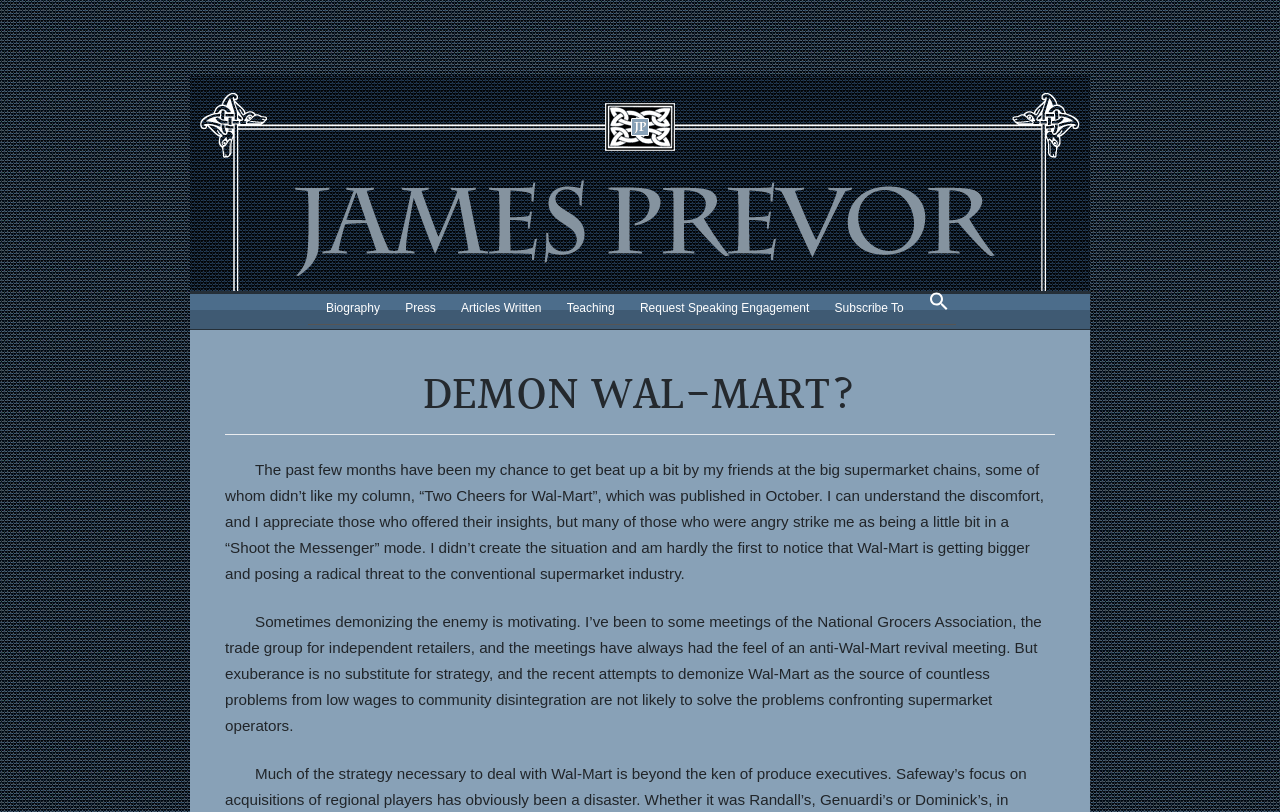Identify the bounding box for the UI element specified in this description: "aria-label="Search Icon Link"". The coordinates must be four float numbers between 0 and 1, formatted as [left, top, right, bottom].

[0.72, 0.36, 0.747, 0.396]